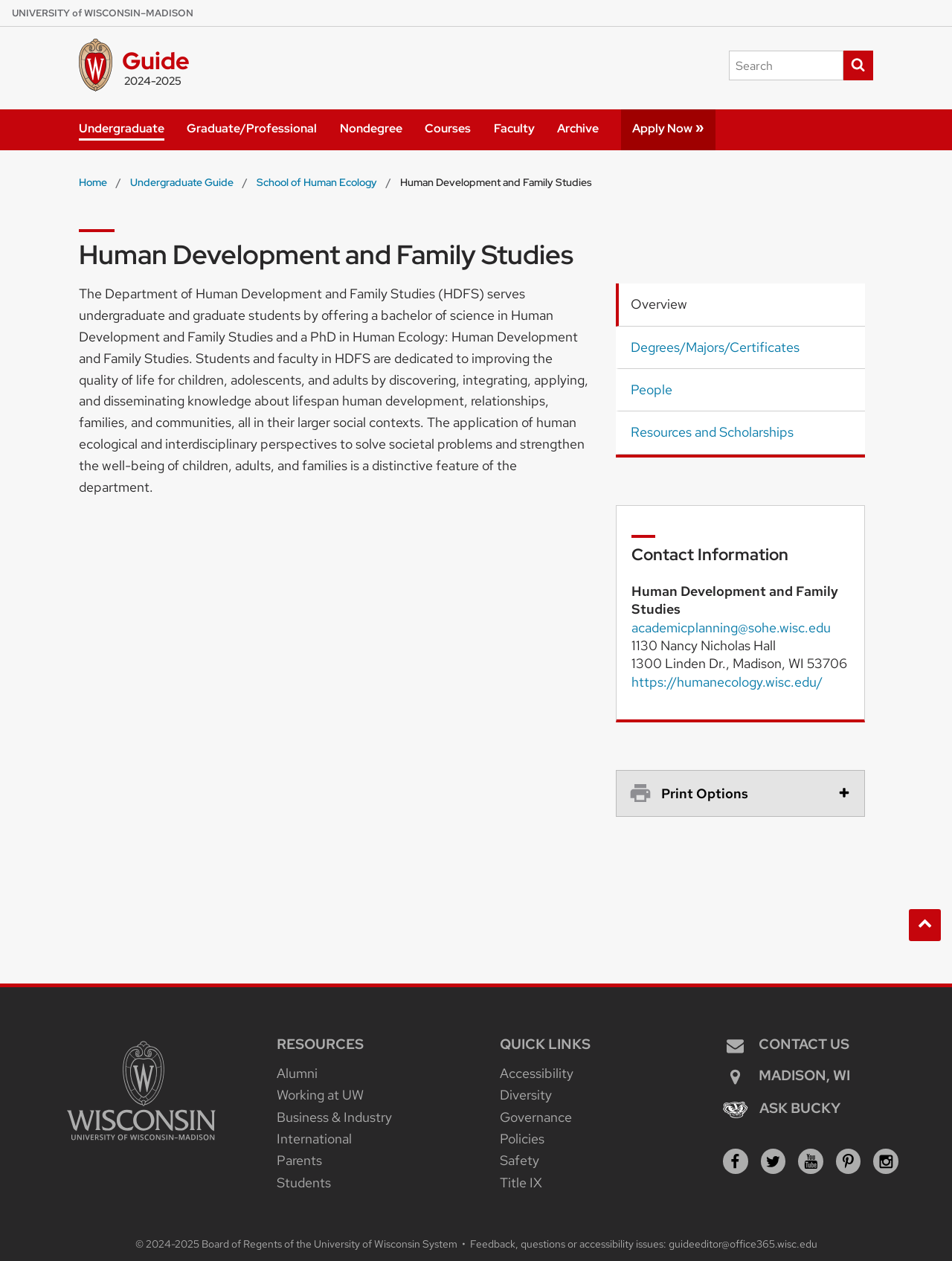Please find the bounding box coordinates of the element that needs to be clicked to perform the following instruction: "Contact Human Development and Family Studies". The bounding box coordinates should be four float numbers between 0 and 1, represented as [left, top, right, bottom].

[0.664, 0.491, 0.873, 0.504]